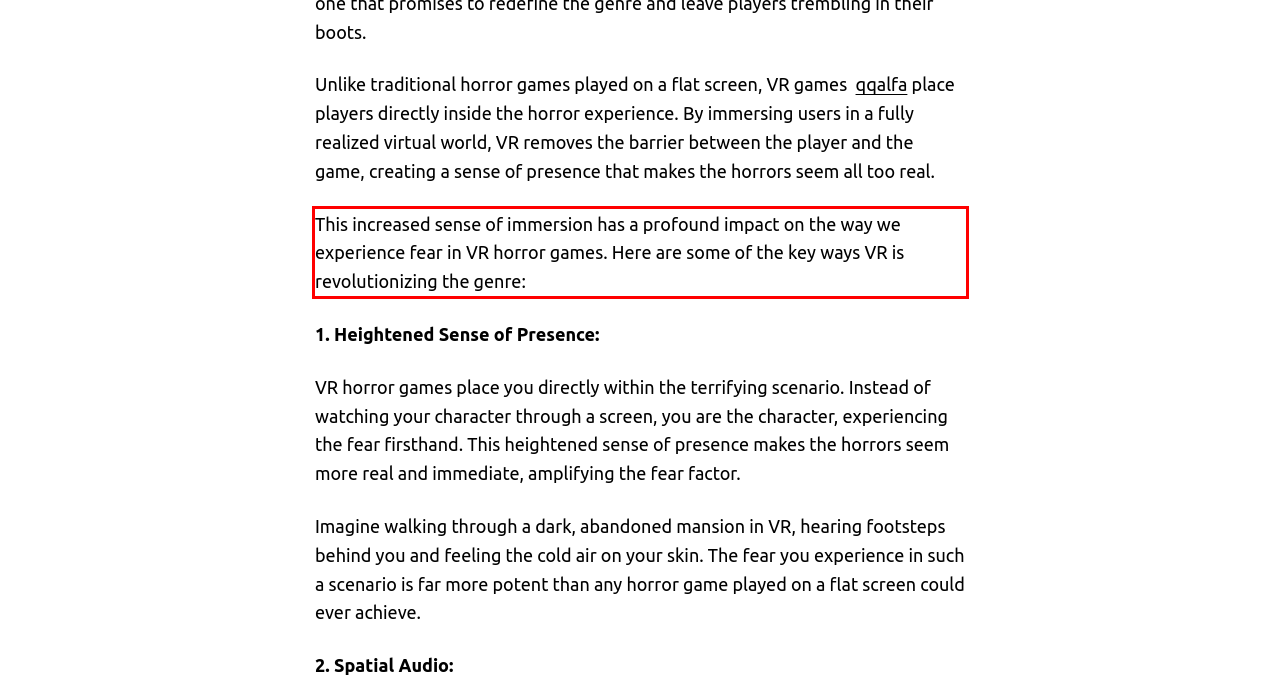Identify the text within the red bounding box on the webpage screenshot and generate the extracted text content.

This increased sense of immersion has a profound impact on the way we experience fear in VR horror games. Here are some of the key ways VR is revolutionizing the genre: